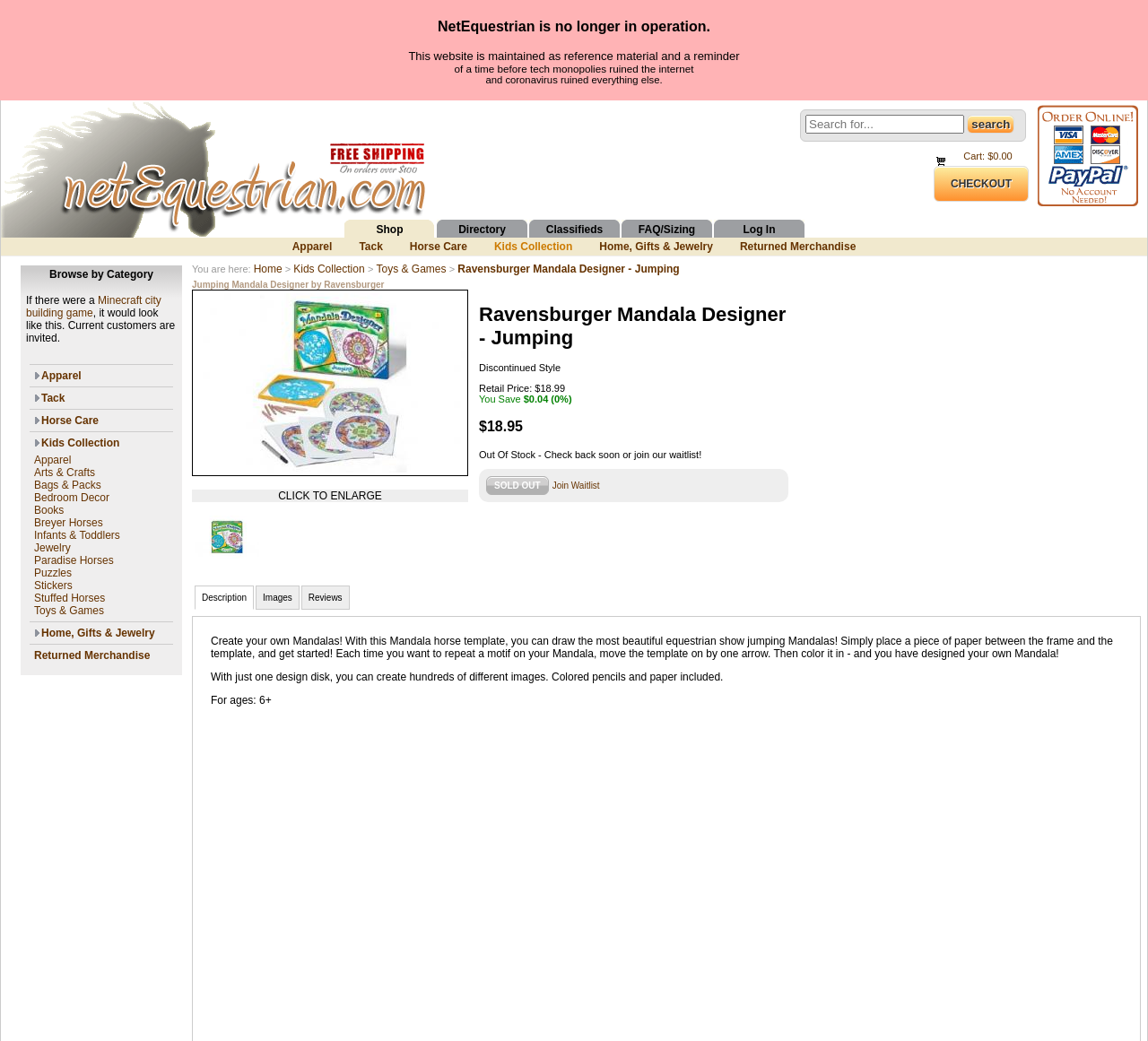Identify the bounding box coordinates of the area you need to click to perform the following instruction: "Click on Apparel".

[0.254, 0.231, 0.289, 0.243]